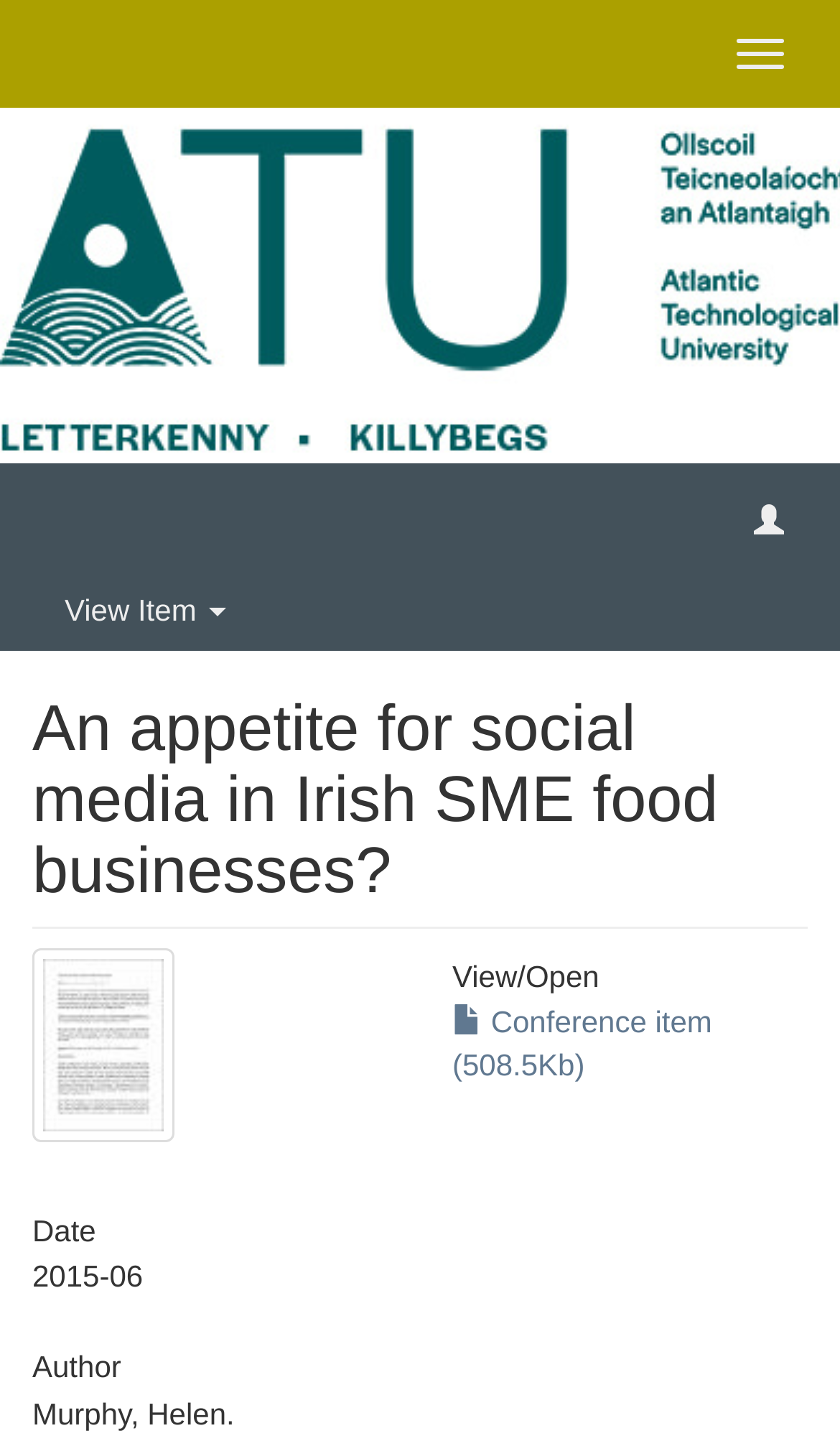Provide an in-depth caption for the webpage.

The webpage appears to be a conference item or research paper page. At the top right corner, there are two buttons: "Toggle navigation" and another button with no text. Below these buttons, there is a "View Item" button located at the top left corner. 

The main title of the page, "An appetite for social media in Irish SME food businesses?", is displayed prominently in the middle of the page. Below the title, there is a thumbnail image. 

To the right of the thumbnail, there is a section with a "View/Open" heading, followed by a link to a conference item with a file size of 508.5 Kb. 

At the bottom left corner of the page, there are three sections: "Date" with the value "2015-06", "Author" with the value "Murphy, Helen.", and some empty space in between.